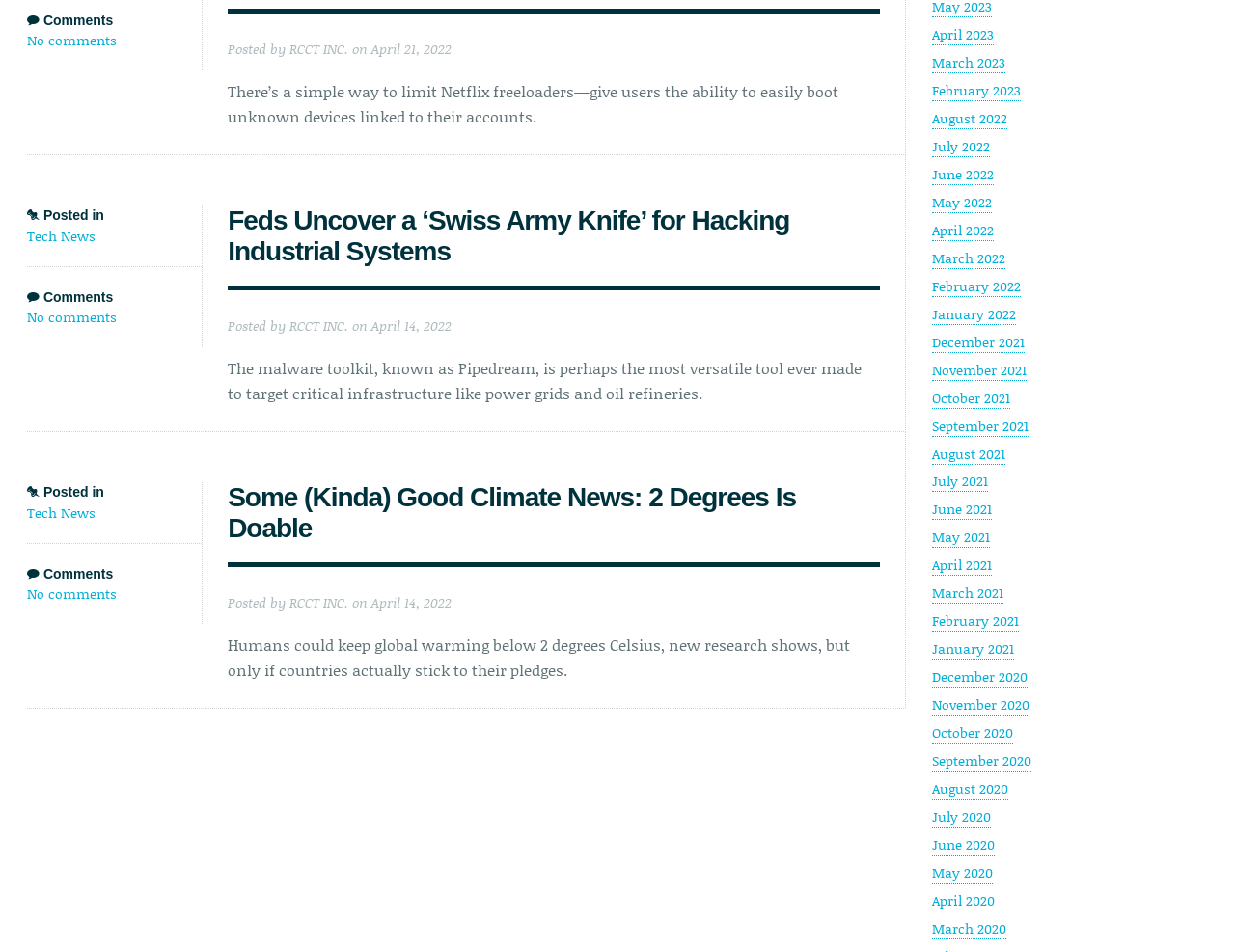What is the title of the second article?
Using the image, provide a detailed and thorough answer to the question.

The second article has a heading 'Feds Uncover a ‘Swiss Army Knife’ for Hacking Industrial Systems' which is the title of the article.